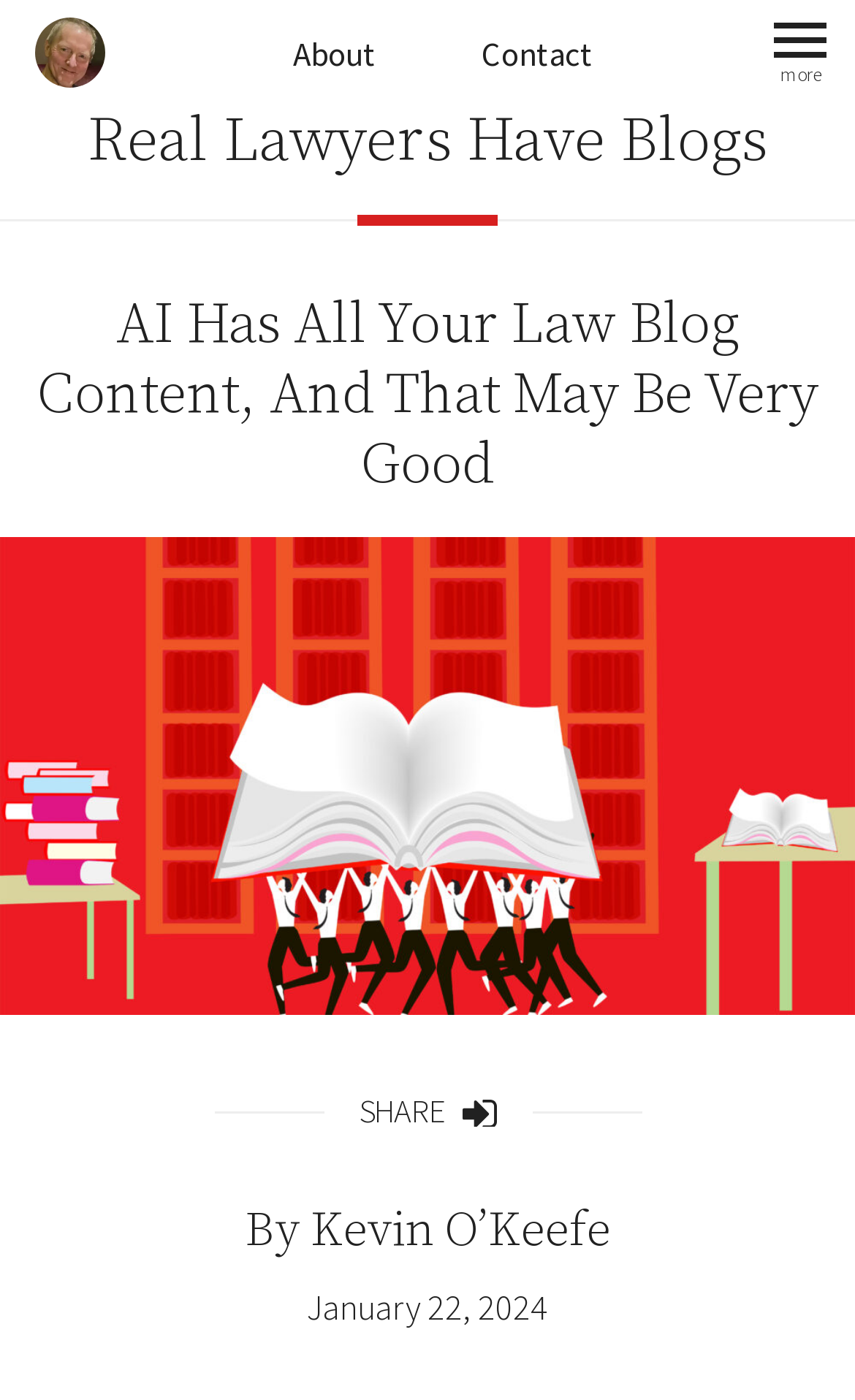Determine and generate the text content of the webpage's headline.

AI Has All Your Law Blog Content, And That May Be Very Good